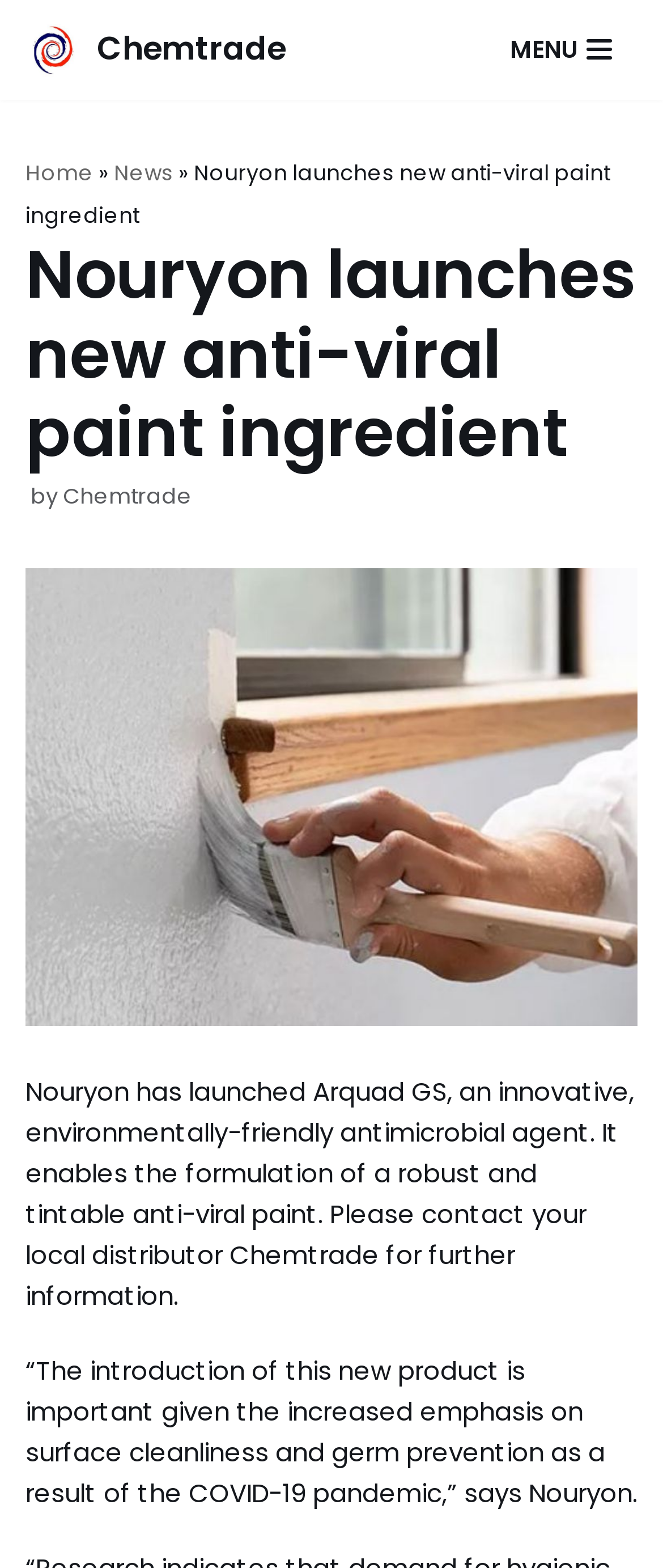Using the details in the image, give a detailed response to the question below:
What is the purpose of the antimicrobial agent?

The answer can be found by reading the static text in the webpage, which mentions 'It enables the formulation of a robust and tintable anti-viral paint.'